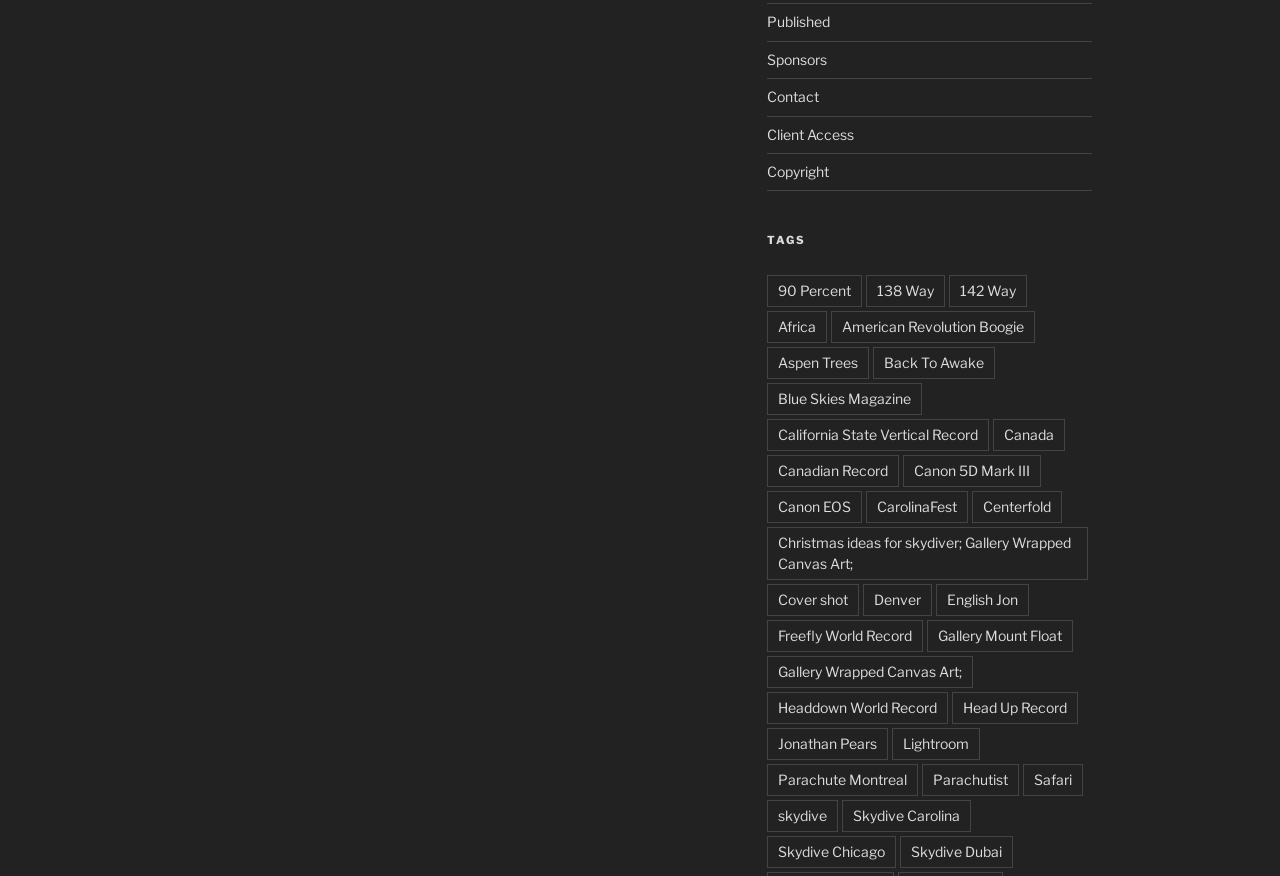Is the link 'Canon EOS' related to photography?
Using the image as a reference, answer the question in detail.

The link 'Canon EOS' is categorized under 'TAGS' and is likely related to photography, as Canon EOS is a camera brand and the surrounding links are related to photography and skydiving.